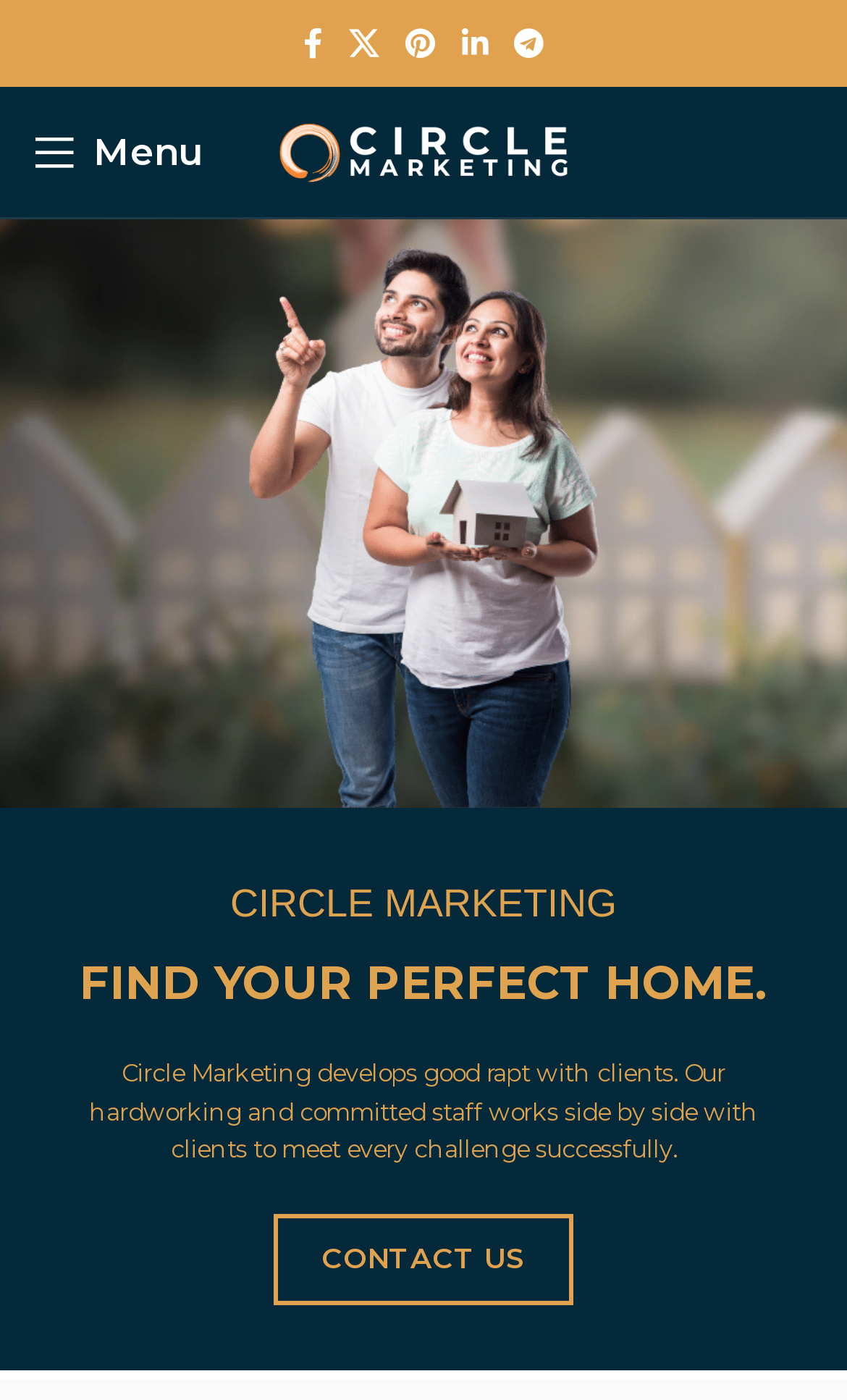Locate the bounding box coordinates of the clickable area to execute the instruction: "Contact us". Provide the coordinates as four float numbers between 0 and 1, represented as [left, top, right, bottom].

[0.323, 0.867, 0.677, 0.932]